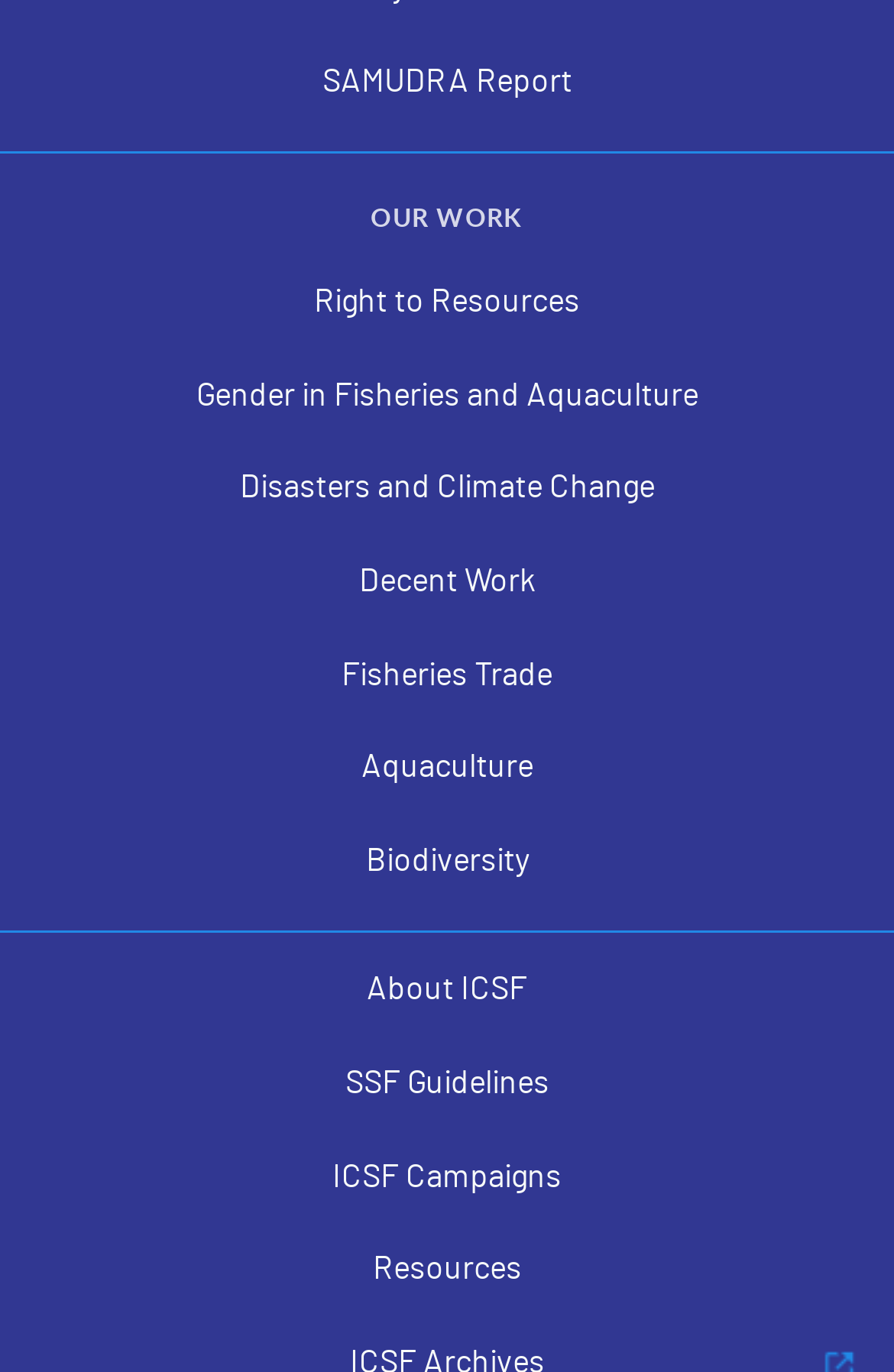Determine the bounding box of the UI element mentioned here: "Aquaculture". The coordinates must be in the format [left, top, right, bottom] with values ranging from 0 to 1.

[0.0, 0.545, 1.0, 0.578]